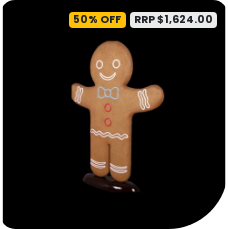Provide a thorough description of the image.

This captivating image features a charming, large-scale Gingerbread Man decoration, standing at an impressive height of 195 cm. The figure is crafted to resemble a traditional gingerbread cookie, complete with detailed icing designs, including a cheerful smile, bow tie, and buttons, enhancing its festive appeal. Highlighting a significant discount, the image is marked with a bold "50% OFF" label, indicating a reduced price from a regular retail price of $1,624.00. This delightful holiday decoration is perfect for adding a whimsical touch to any festive setting, making it an eye-catching centerpiece for Christmas displays or seasonal events.